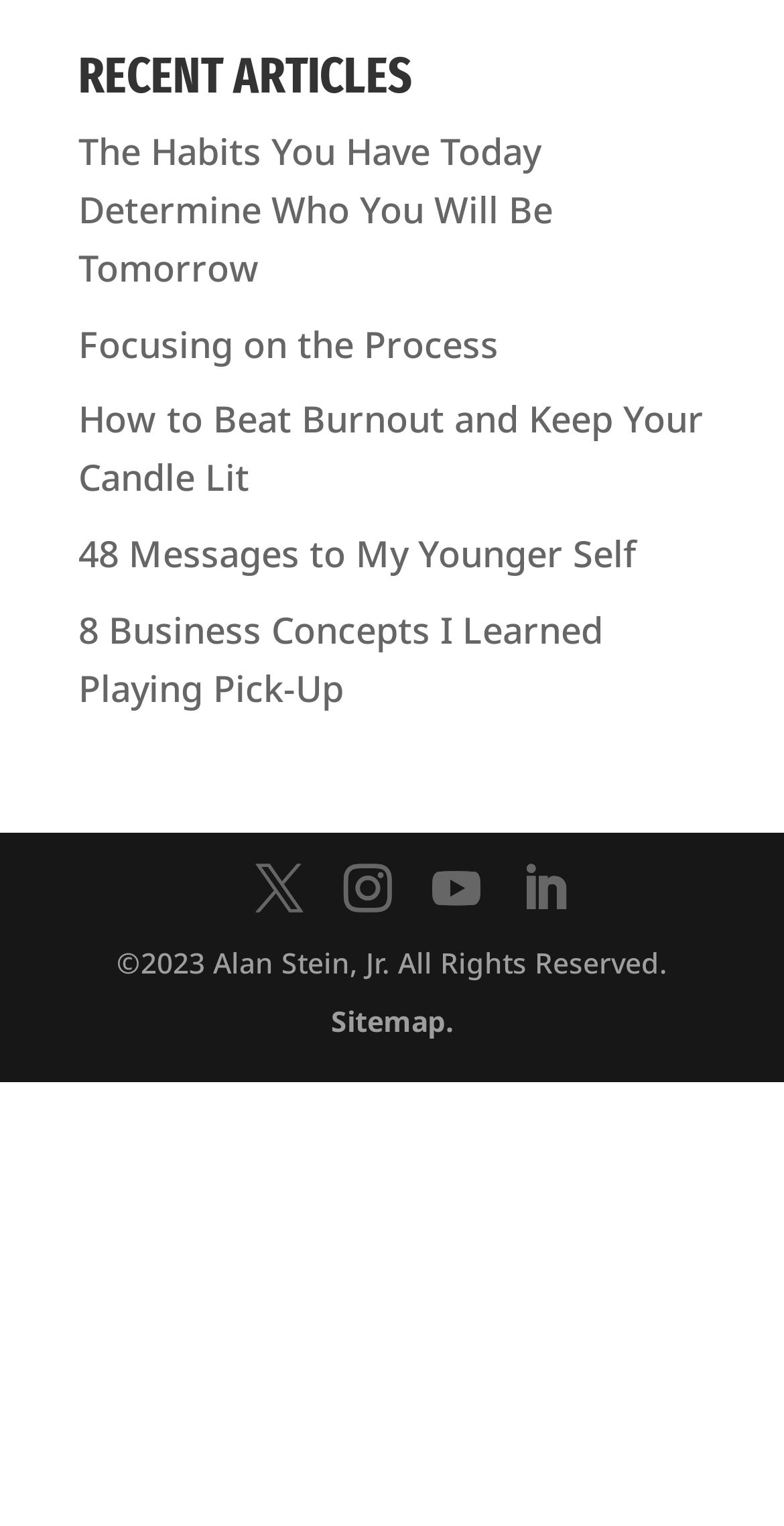How many social media links are available?
Please use the image to provide a one-word or short phrase answer.

4